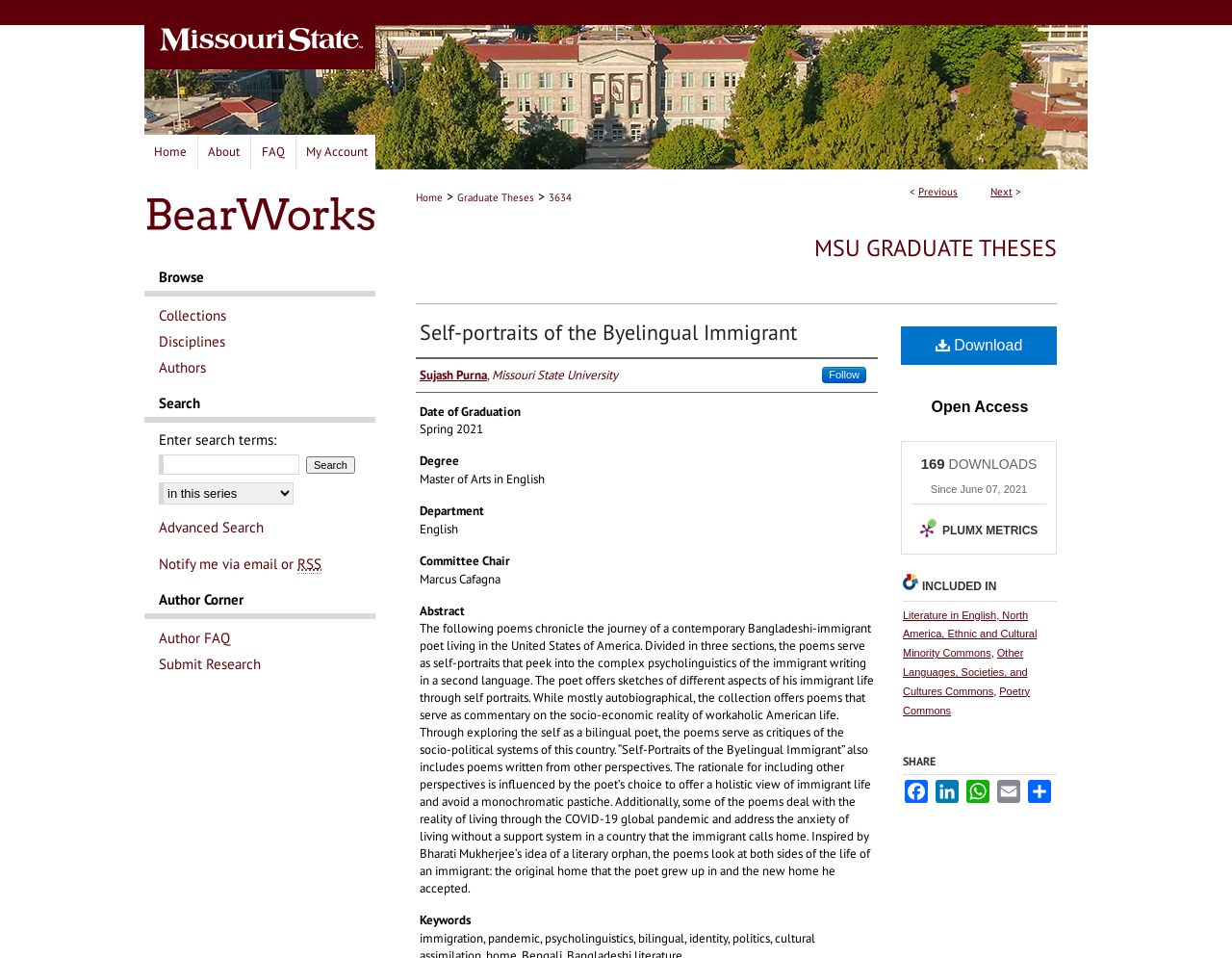What is the title of the thesis?
Answer the question with as much detail as possible.

I found the title of the thesis by looking at the heading element with the text 'Self-portraits of the Byelingual Immigrant' which is located at the top of the webpage.